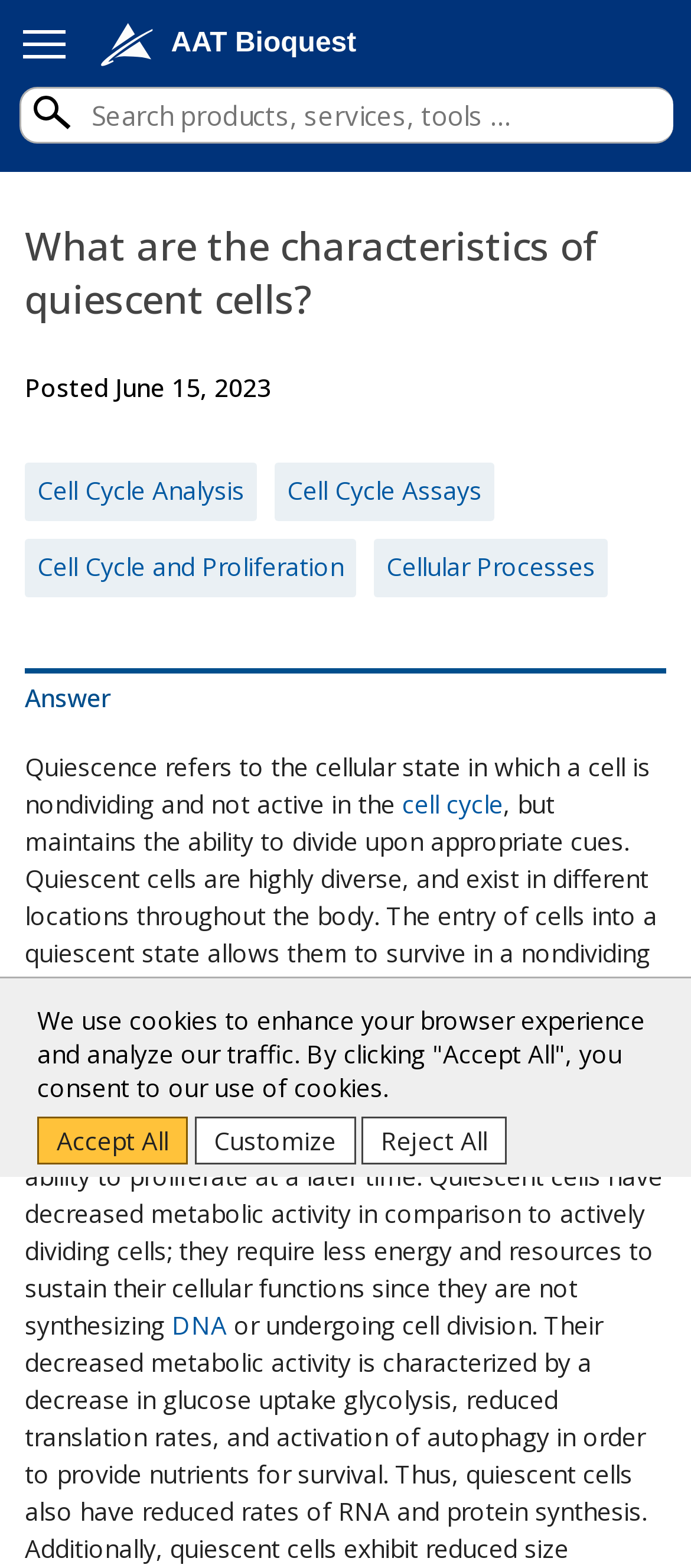What is the state of quiescent cells?
Refer to the image and provide a thorough answer to the question.

According to the article, quiescent cells are in a nondividing state, but they maintain the ability to divide upon appropriate cues. This information can be found in the paragraph that starts with 'Quiescence refers to the cellular state...'.